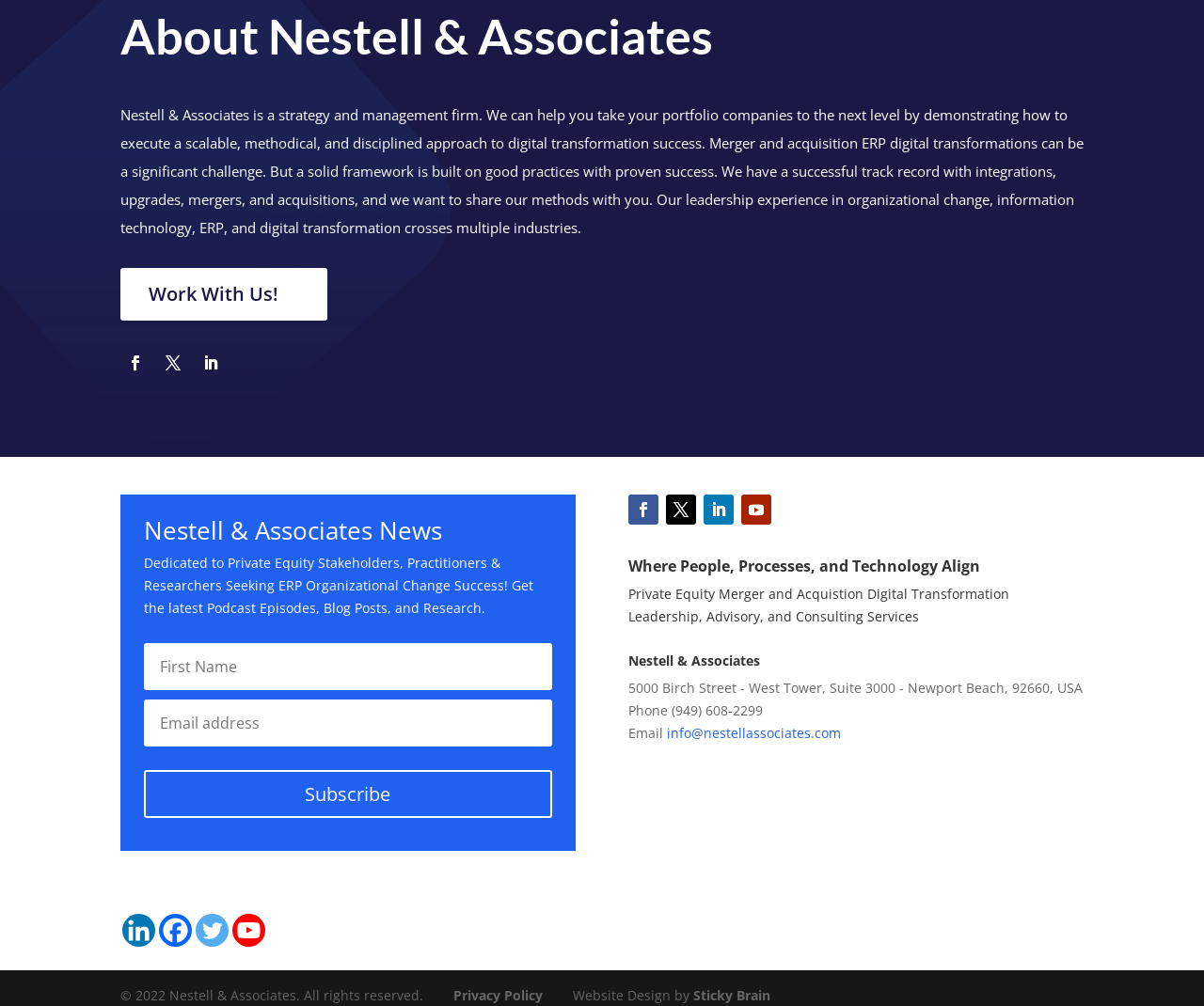Determine the bounding box coordinates of the element that should be clicked to execute the following command: "Visit the 'Privacy Policy' page".

[0.377, 0.98, 0.451, 0.998]